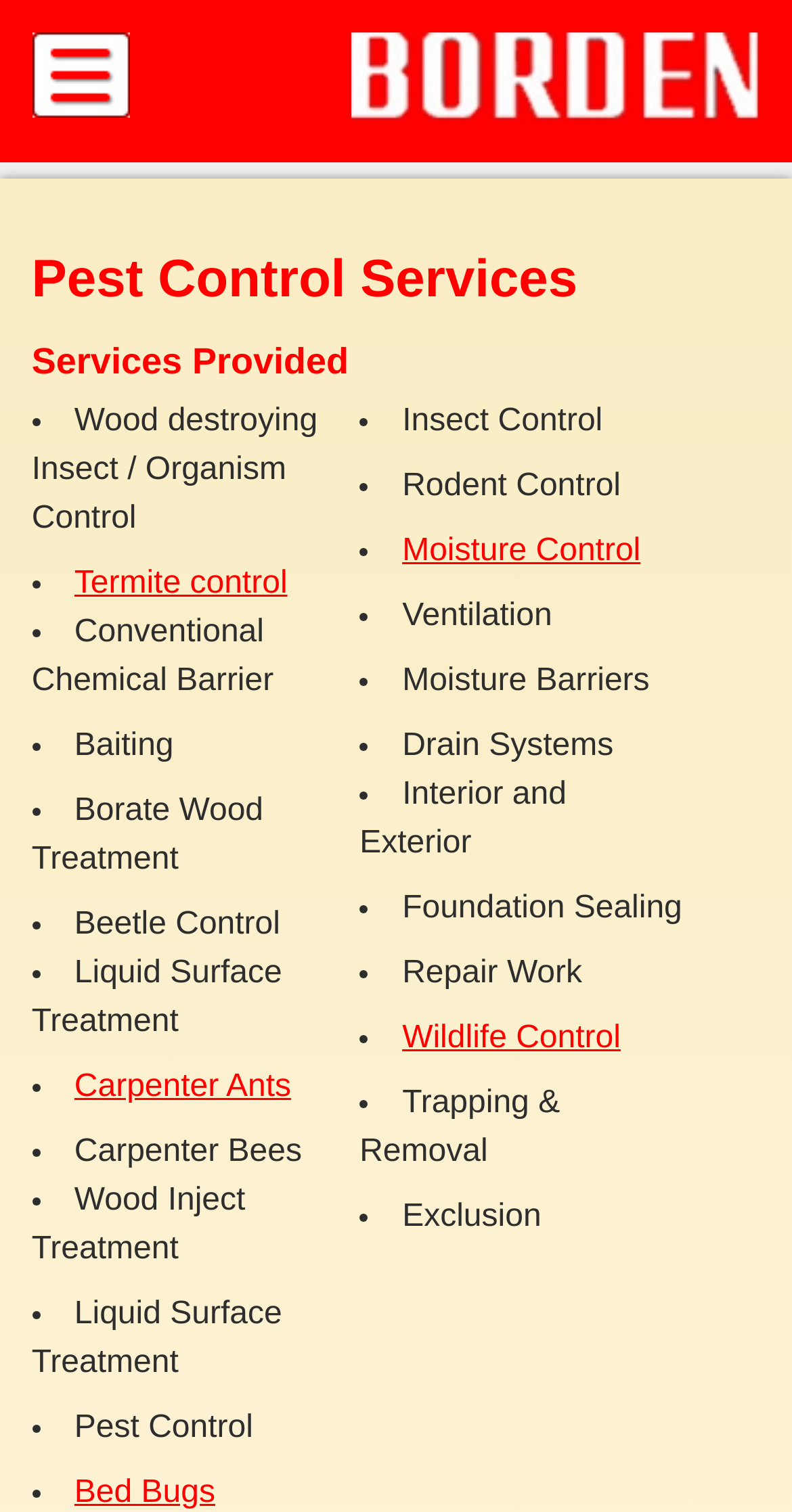Please extract the title of the webpage.

Pest Control Services